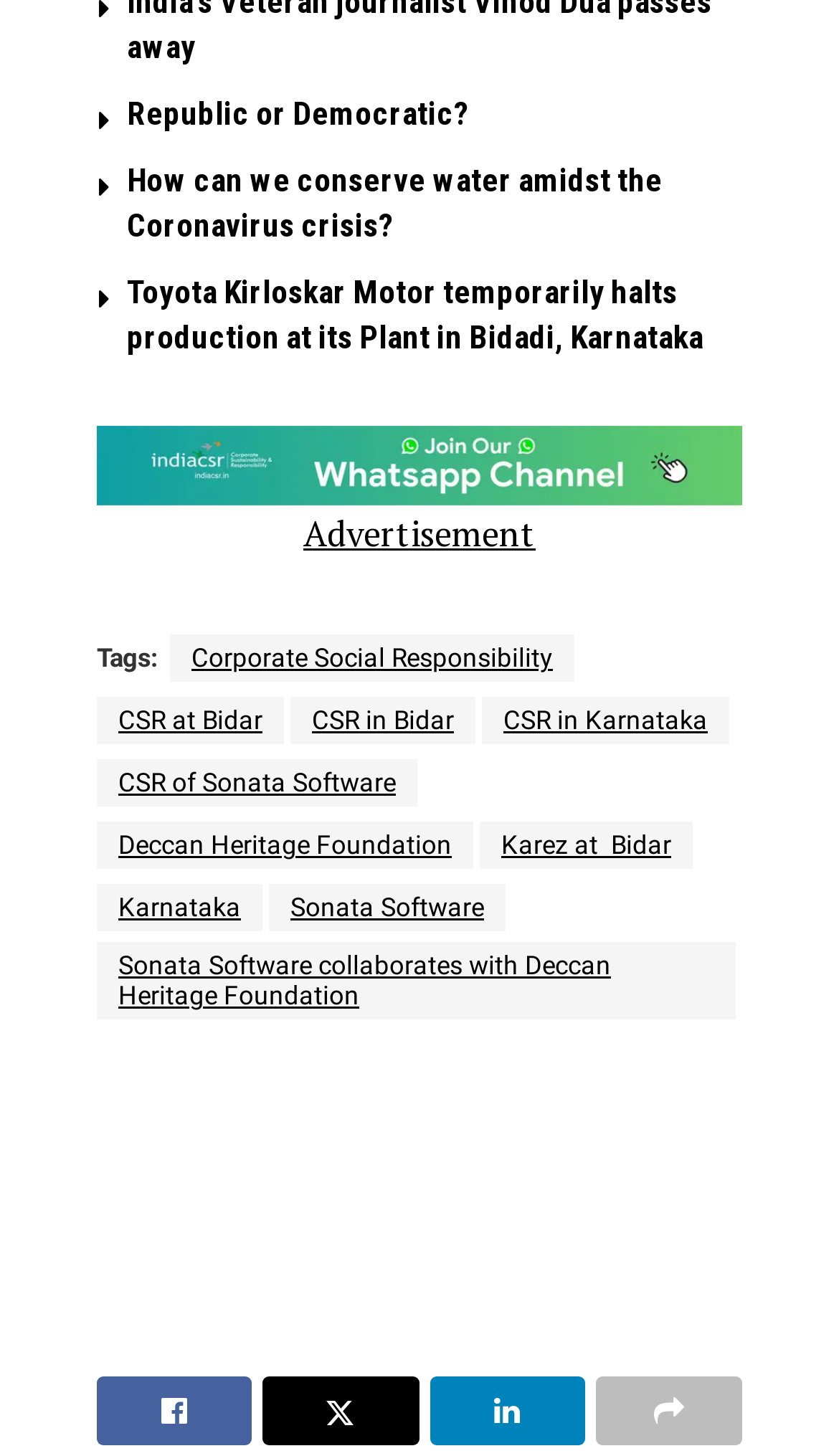Answer this question using a single word or a brief phrase:
How many social media links are there at the bottom of the webpage?

3